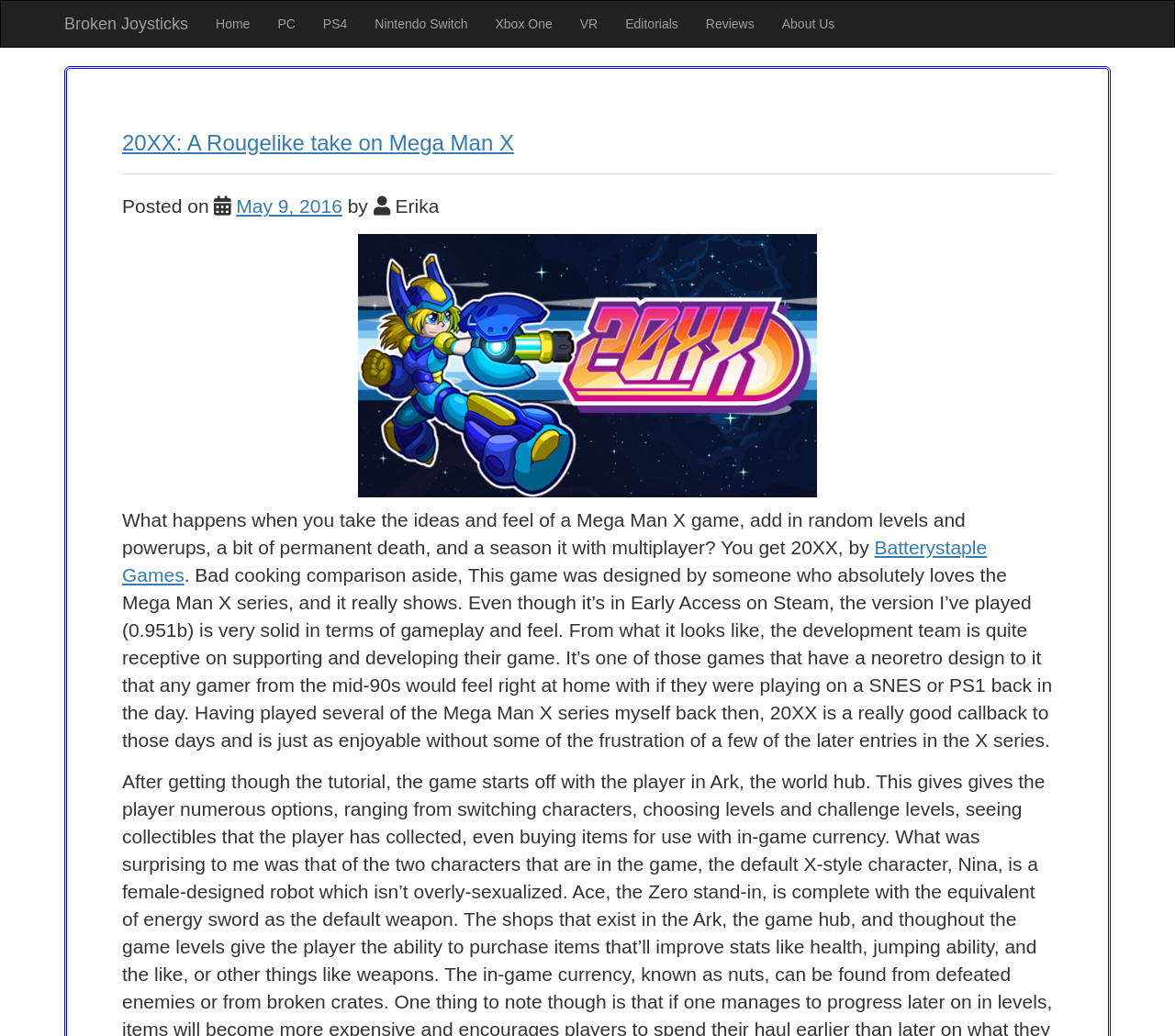Locate the bounding box coordinates of the element that should be clicked to fulfill the instruction: "Learn more about the author Erika".

[0.332, 0.189, 0.374, 0.209]